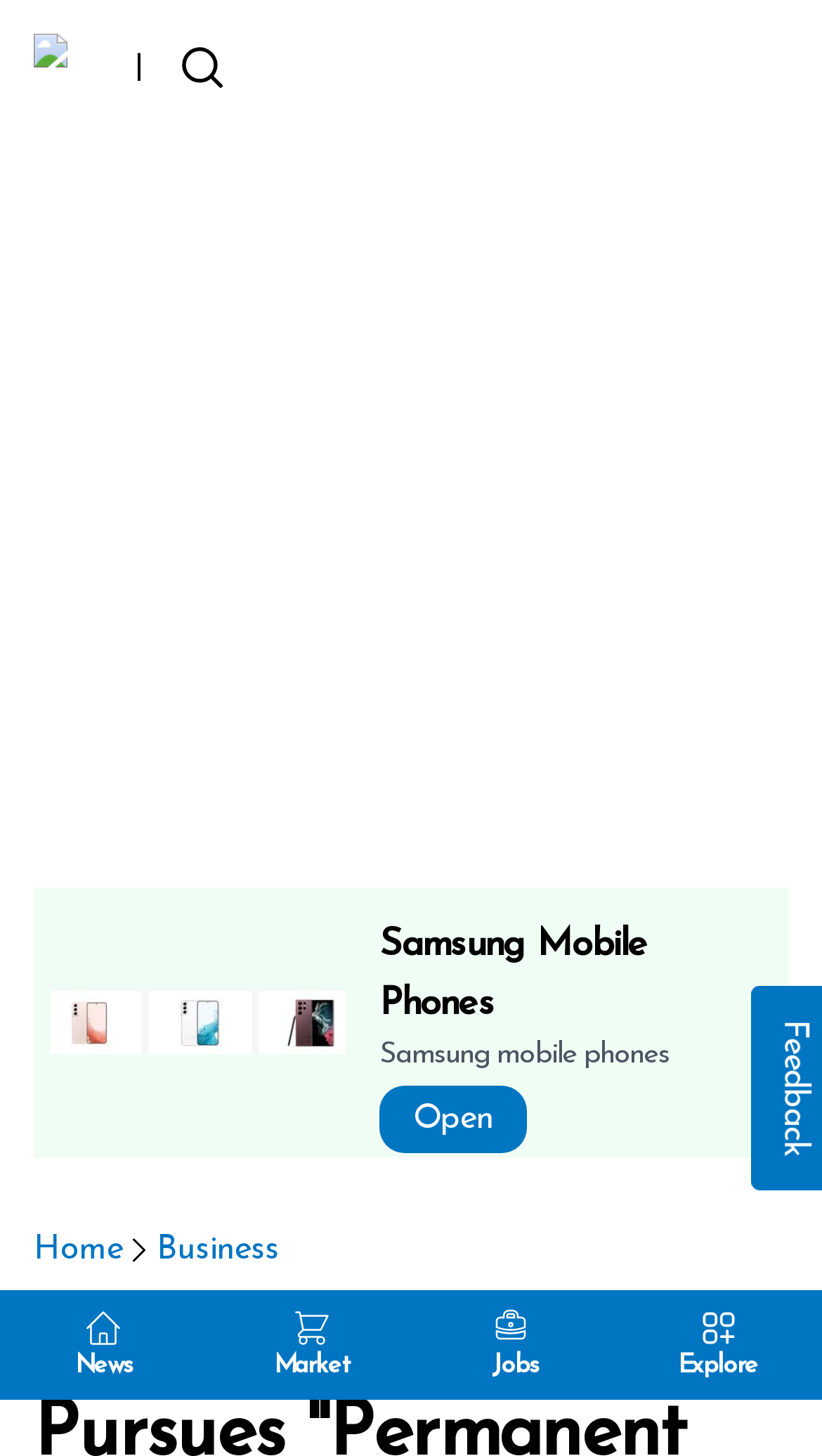What is the name of the website?
Please respond to the question with as much detail as possible.

The name of the website can be determined by looking at the top-left corner of the webpage, where the logo 'Pindula' is displayed.